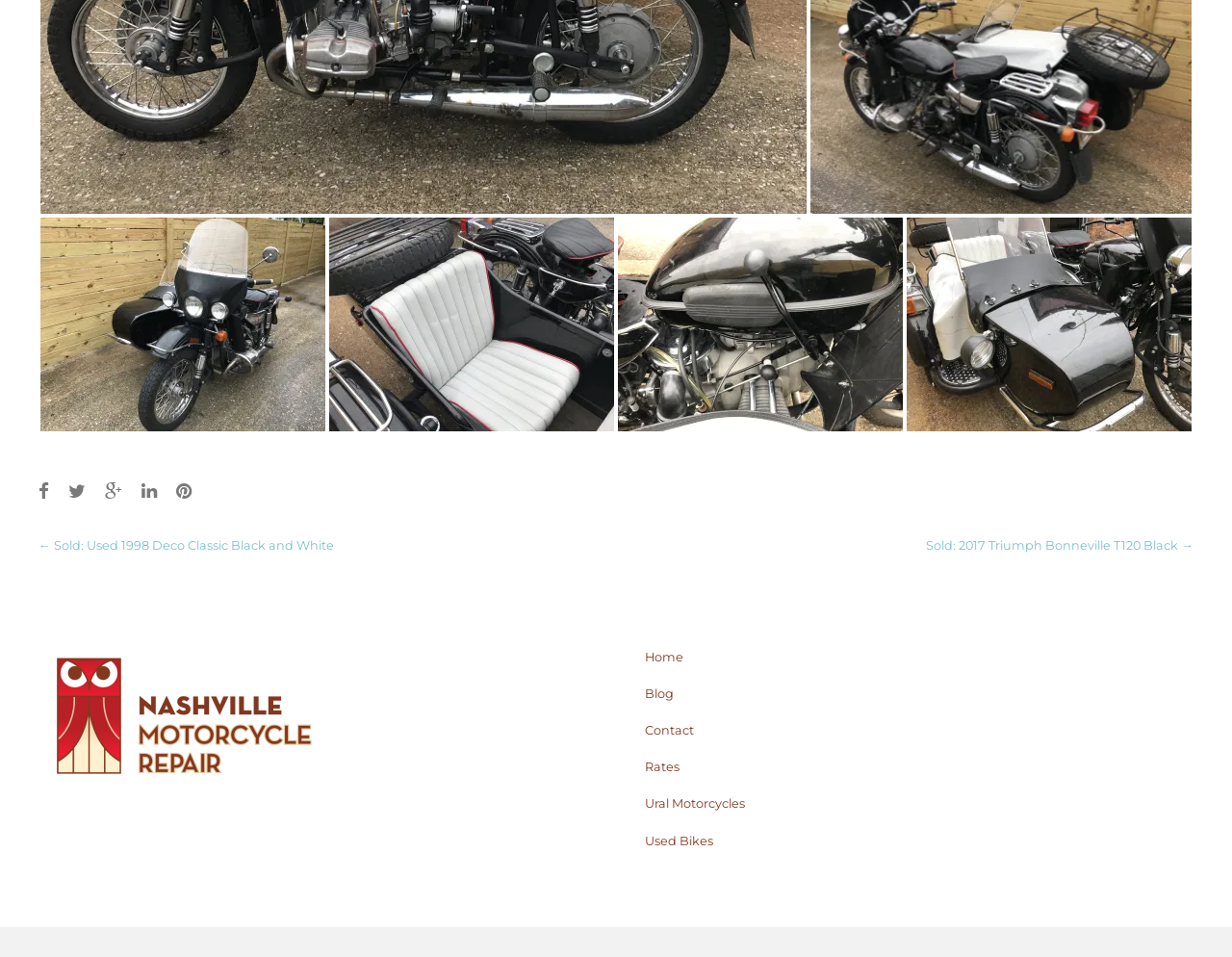What is the direction of the arrow in the footer?
Look at the image and provide a detailed response to the question.

The footer contains two arrow links, one pointing left and the other pointing right, which might be used for pagination or navigation.